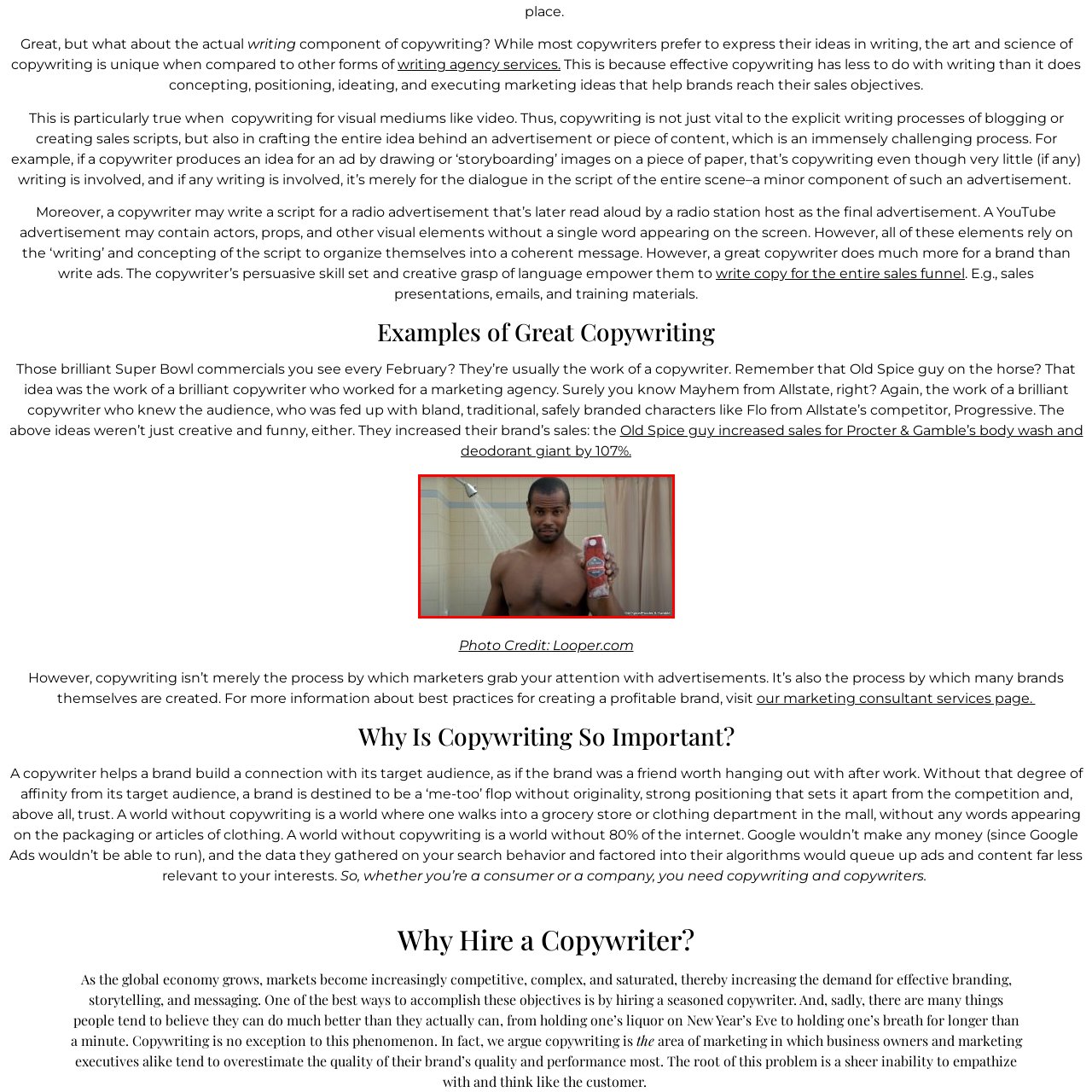Examine the portion of the image marked by the red rectangle, What is the tone of the Old Spice commercials? Answer concisely using a single word or phrase.

Humorous and bold